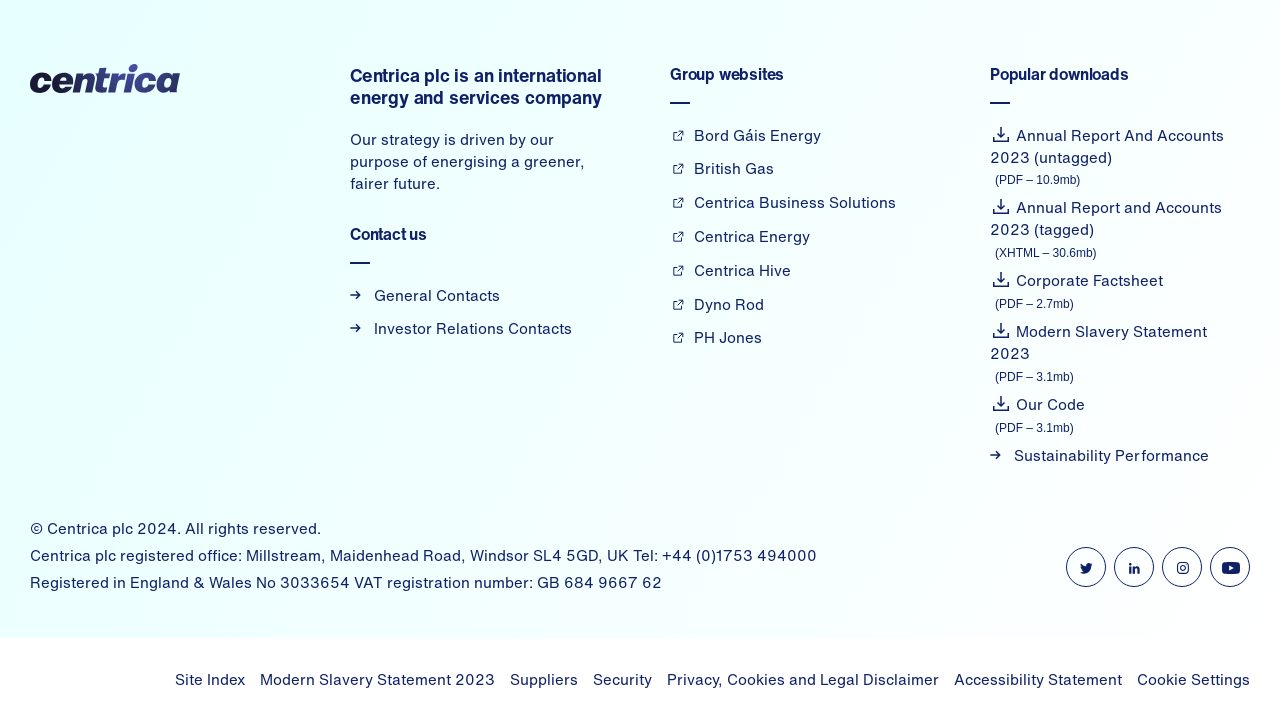Determine the bounding box coordinates for the clickable element required to fulfill the instruction: "View Site Index". Provide the coordinates as four float numbers between 0 and 1, i.e., [left, top, right, bottom].

[0.137, 0.922, 0.191, 0.952]